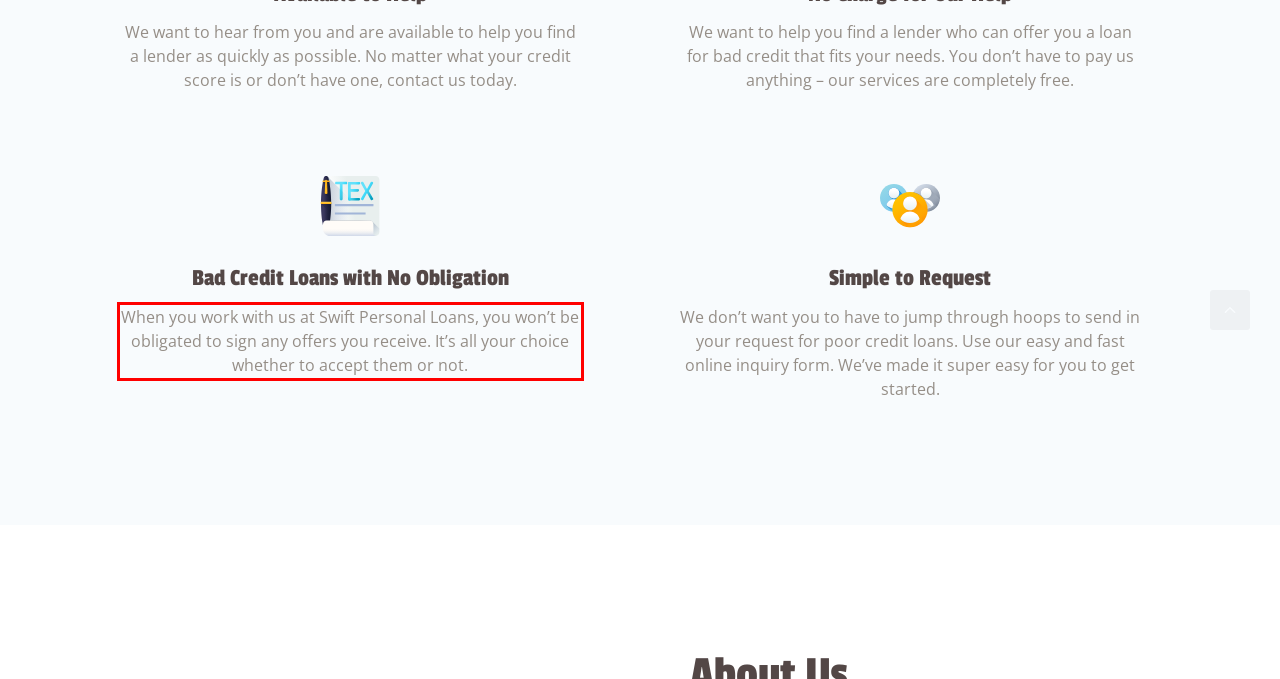Review the webpage screenshot provided, and perform OCR to extract the text from the red bounding box.

When you work with us at Swift Personal Loans, you won’t be obligated to sign any offers you receive. It’s all your choice whether to accept them or not.